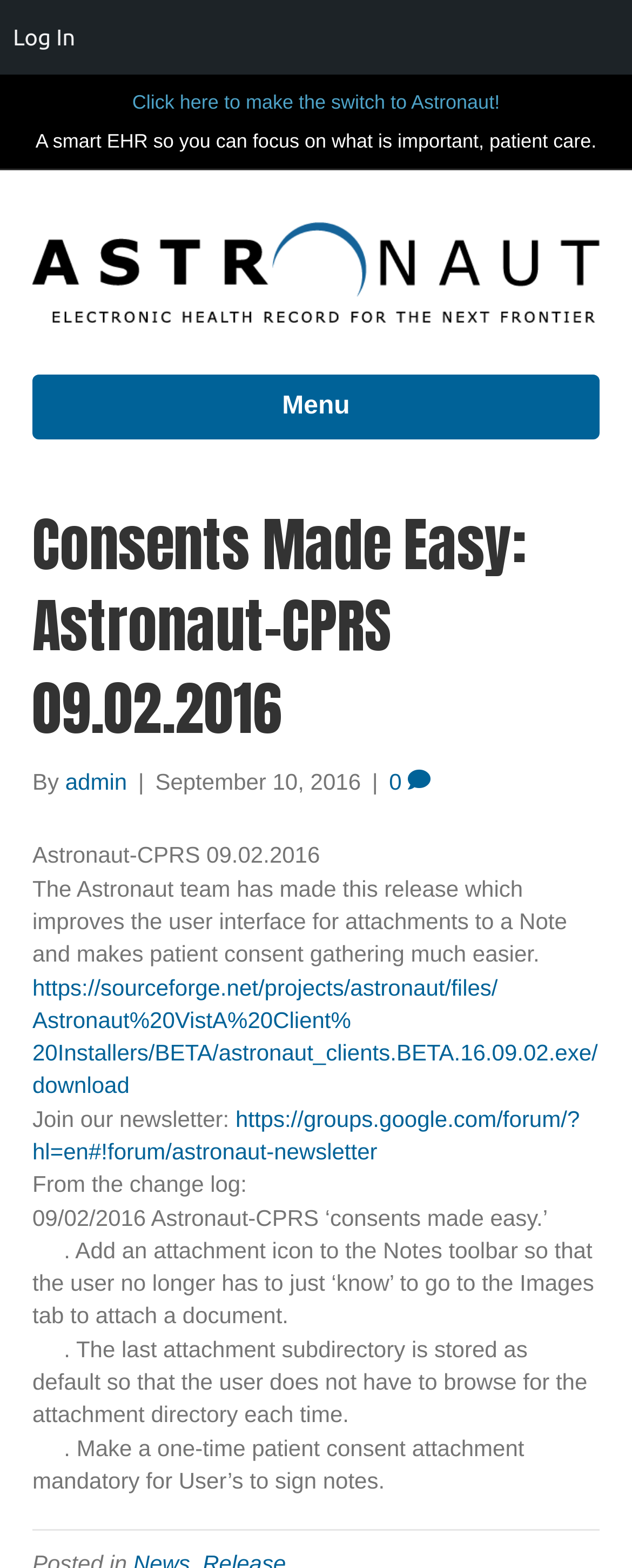Please mark the clickable region by giving the bounding box coordinates needed to complete this instruction: "Click Log In".

[0.0, 0.0, 0.14, 0.048]